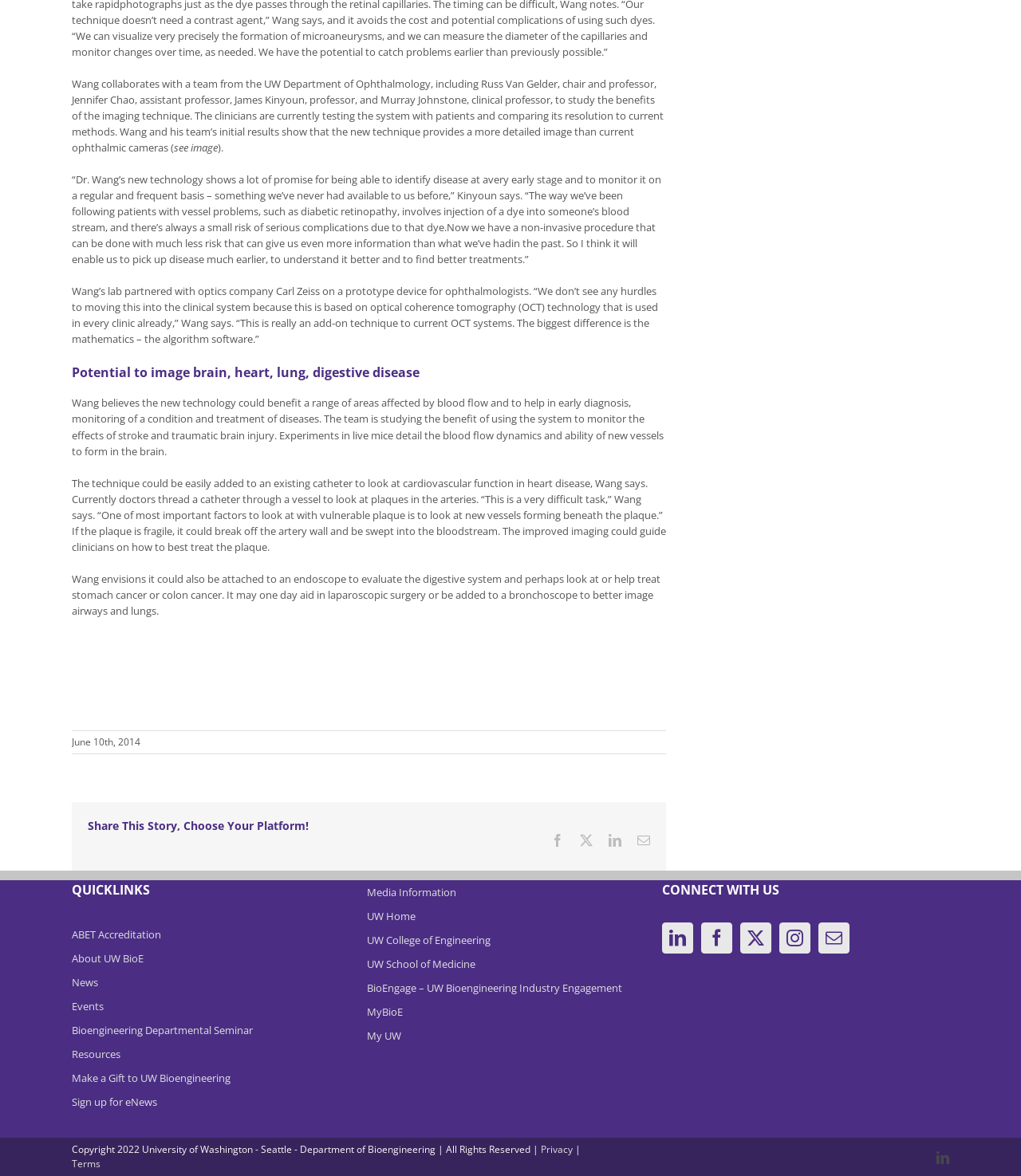Provide the bounding box coordinates of the area you need to click to execute the following instruction: "Make a gift to UW Bioengineering".

[0.07, 0.906, 0.352, 0.927]